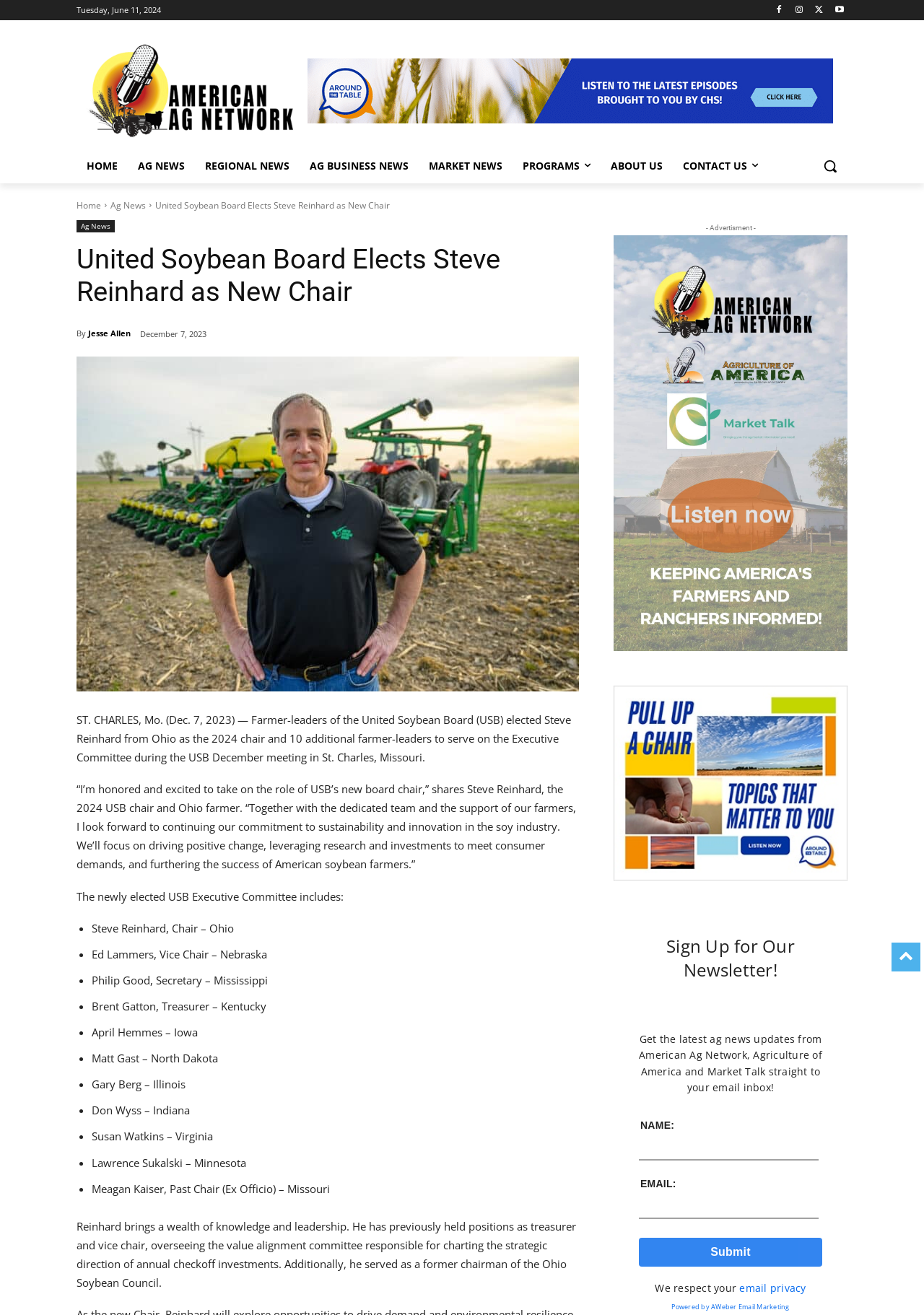Could you specify the bounding box coordinates for the clickable section to complete the following instruction: "Click the 'HOME' link"?

[0.083, 0.113, 0.138, 0.139]